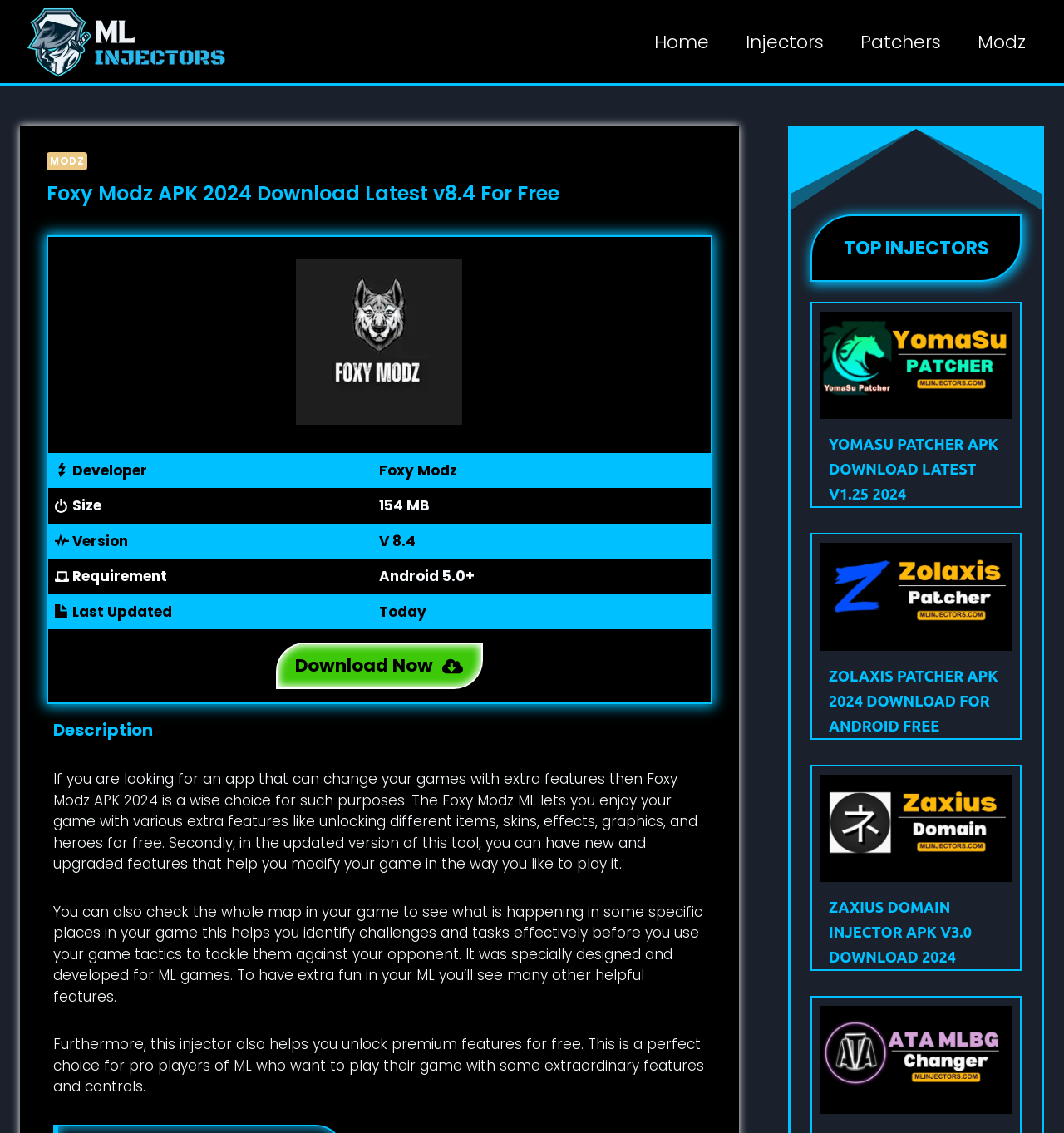Extract the bounding box coordinates of the UI element described: "SF Syncope Rule". Provide the coordinates in the format [left, top, right, bottom] with values ranging from 0 to 1.

None